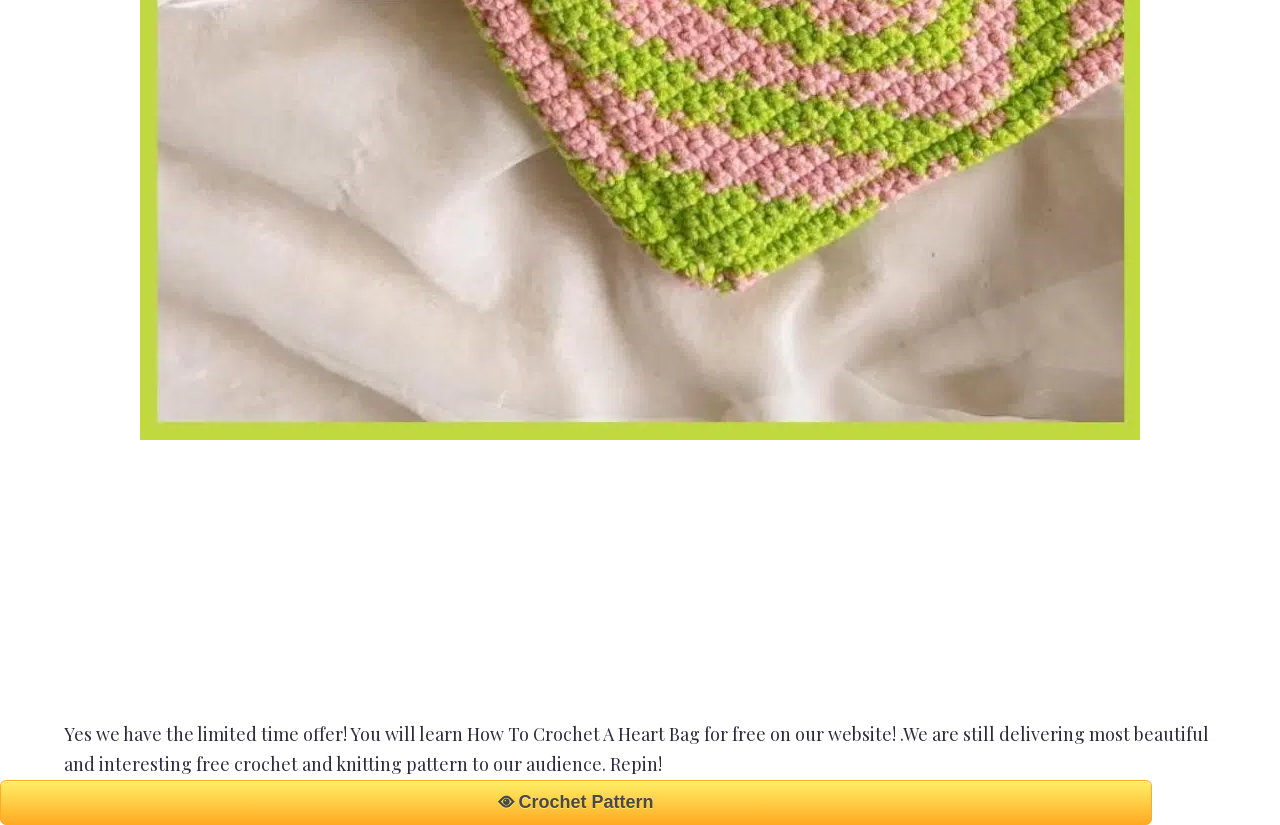Locate the bounding box for the described UI element: "Crochet Pattern". Ensure the coordinates are four float numbers between 0 and 1, formatted as [left, top, right, bottom].

[0.0, 0.945, 0.9, 0.999]